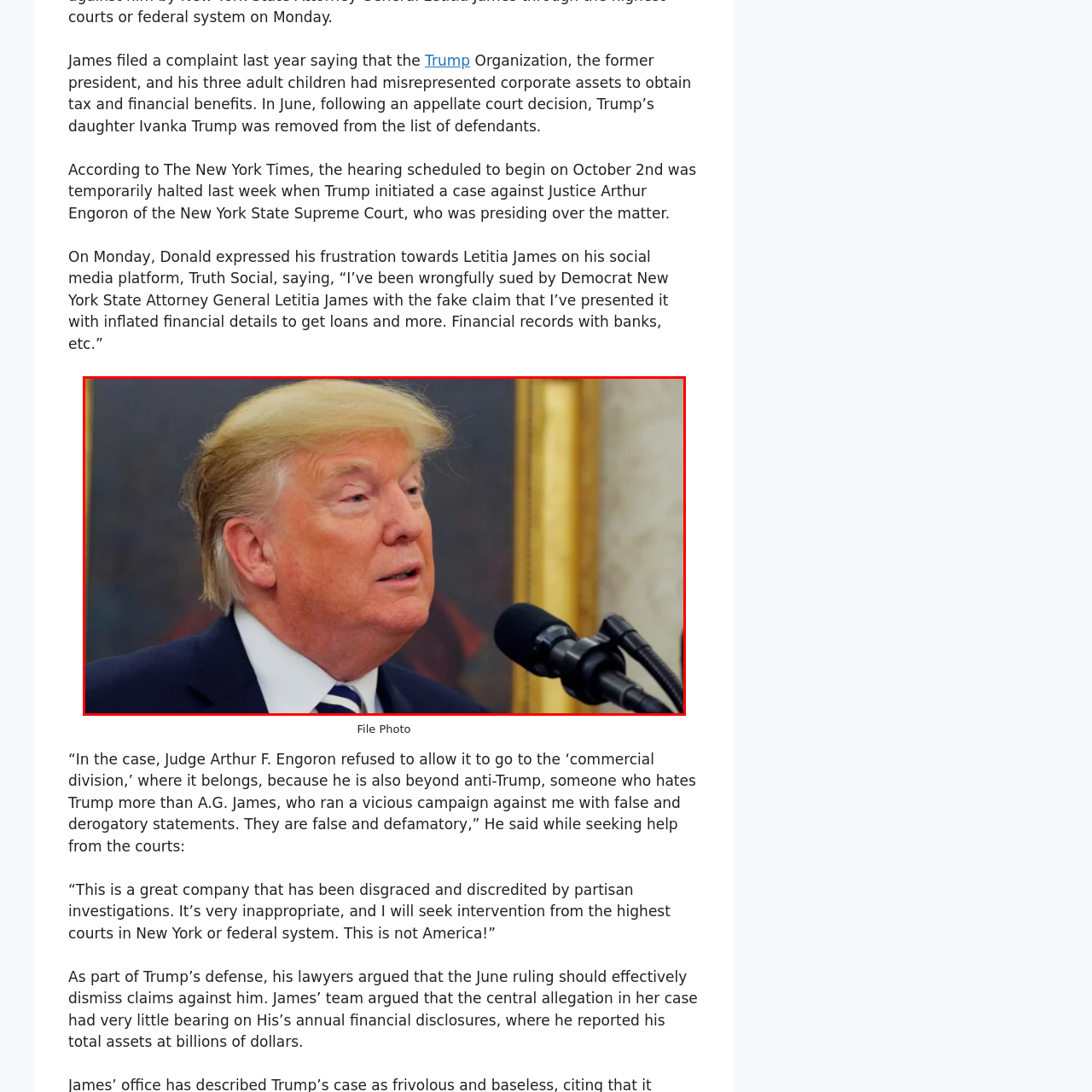Direct your attention to the section marked by the red bounding box and construct a detailed answer to the following question based on the image: Who is the person in the image?

The image is described as a file photo of former President Donald Trump, showcasing his distinct hairstyle and signature attire.